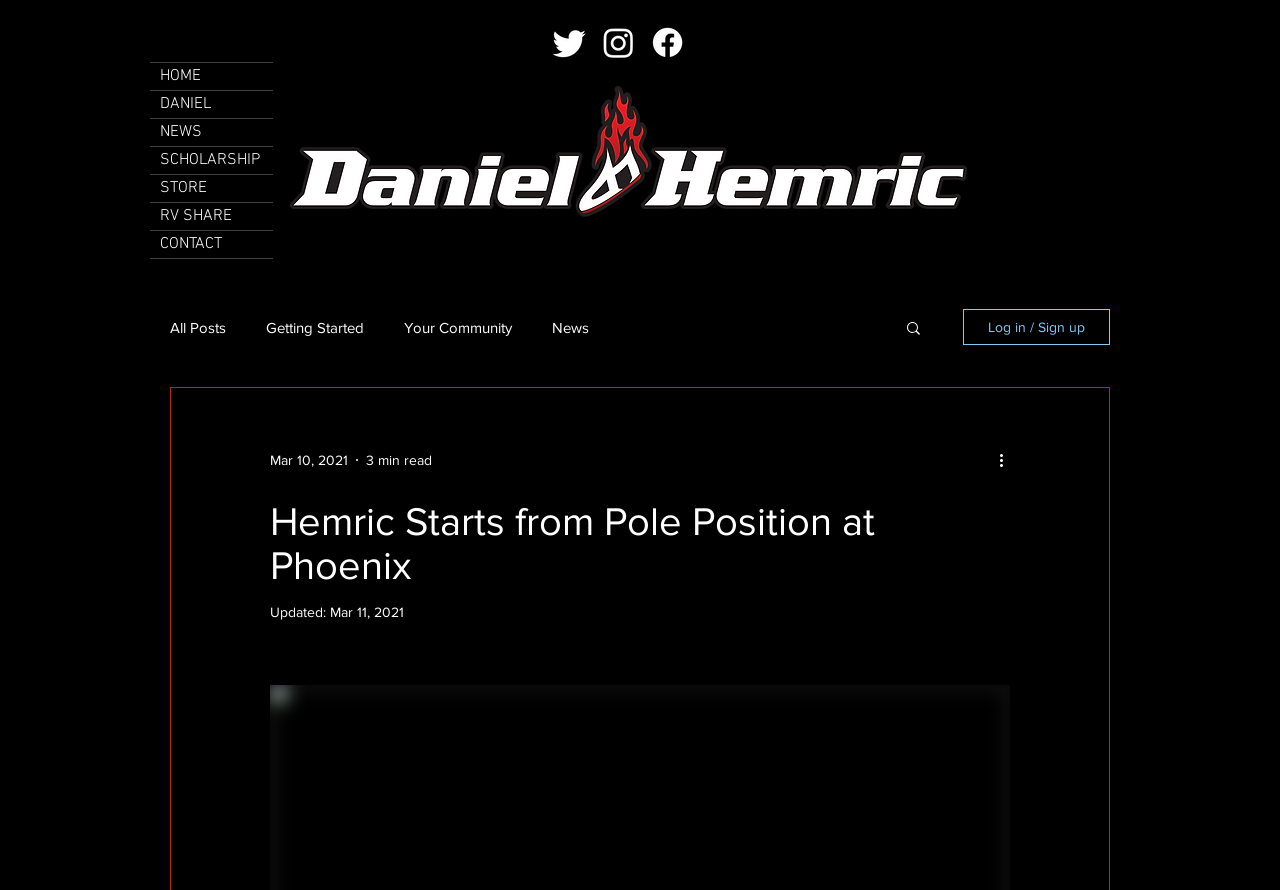Carefully examine the image and provide an in-depth answer to the question: What is the purpose of the 'Search' button?

The 'Search' button is located in the navigation section of the webpage, and its purpose is to allow users to search the website for specific content. The presence of a search button implies that the website has a search functionality.